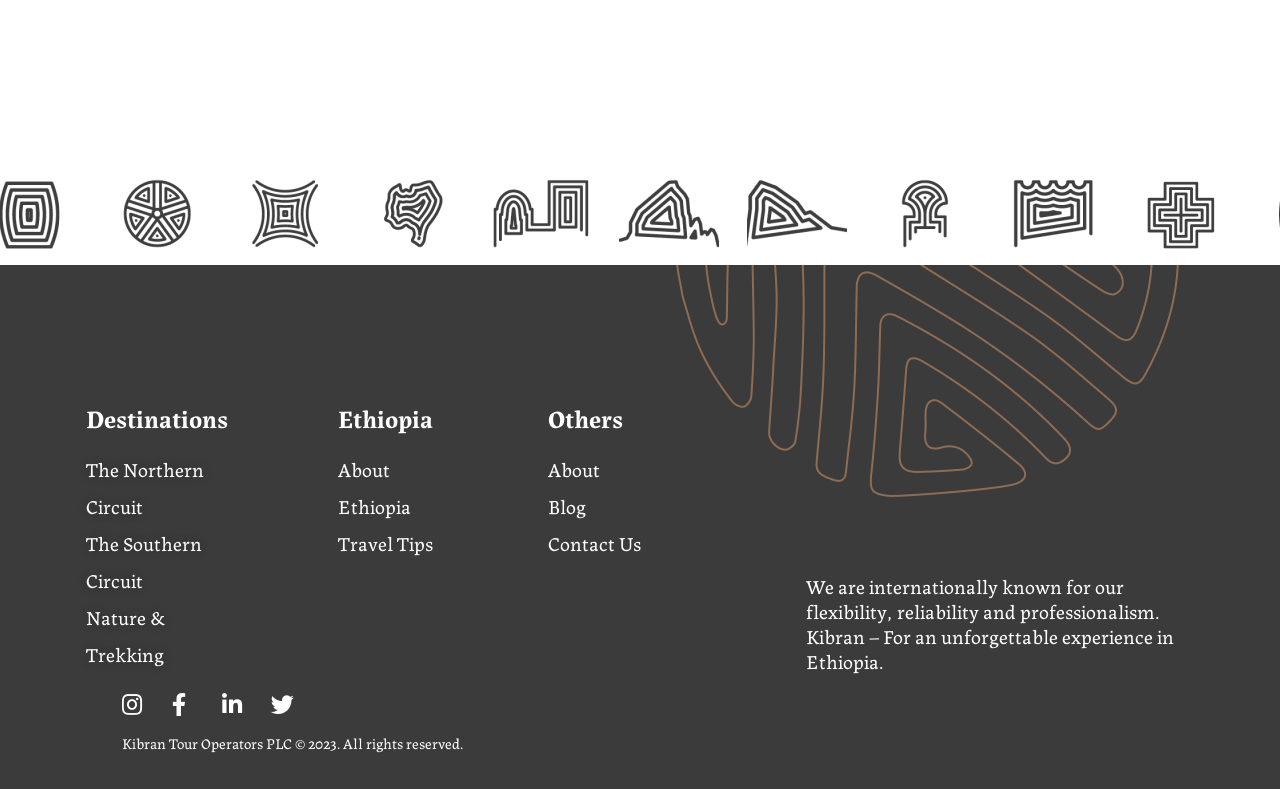Find the bounding box coordinates for the area that should be clicked to accomplish the instruction: "read about Ethiopia".

[0.264, 0.513, 0.351, 0.545]